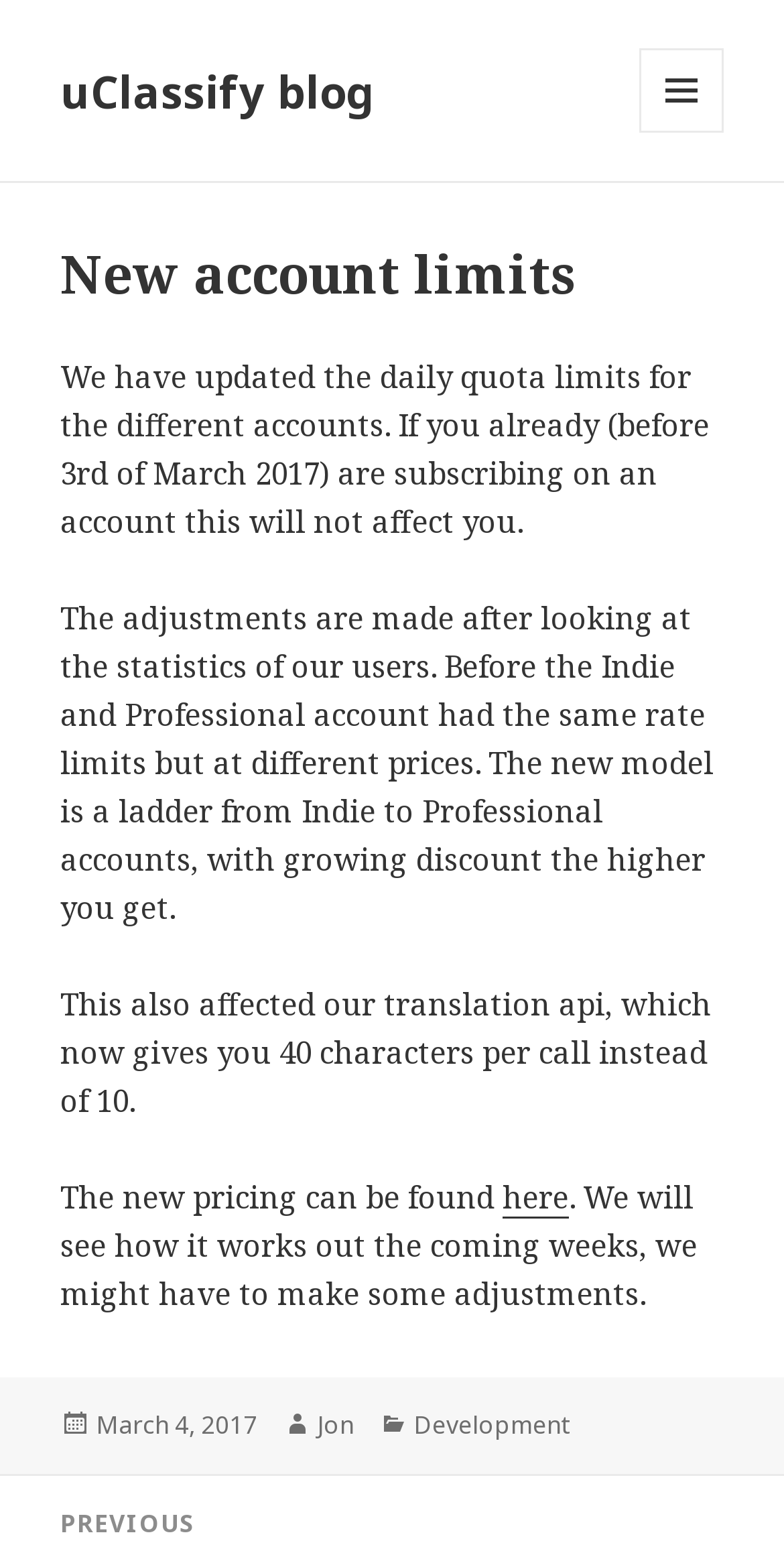Who is the author of the article?
Craft a detailed and extensive response to the question.

The author of the article is mentioned in the footer section of the webpage, where it says 'Author' followed by a link to 'Jon'.